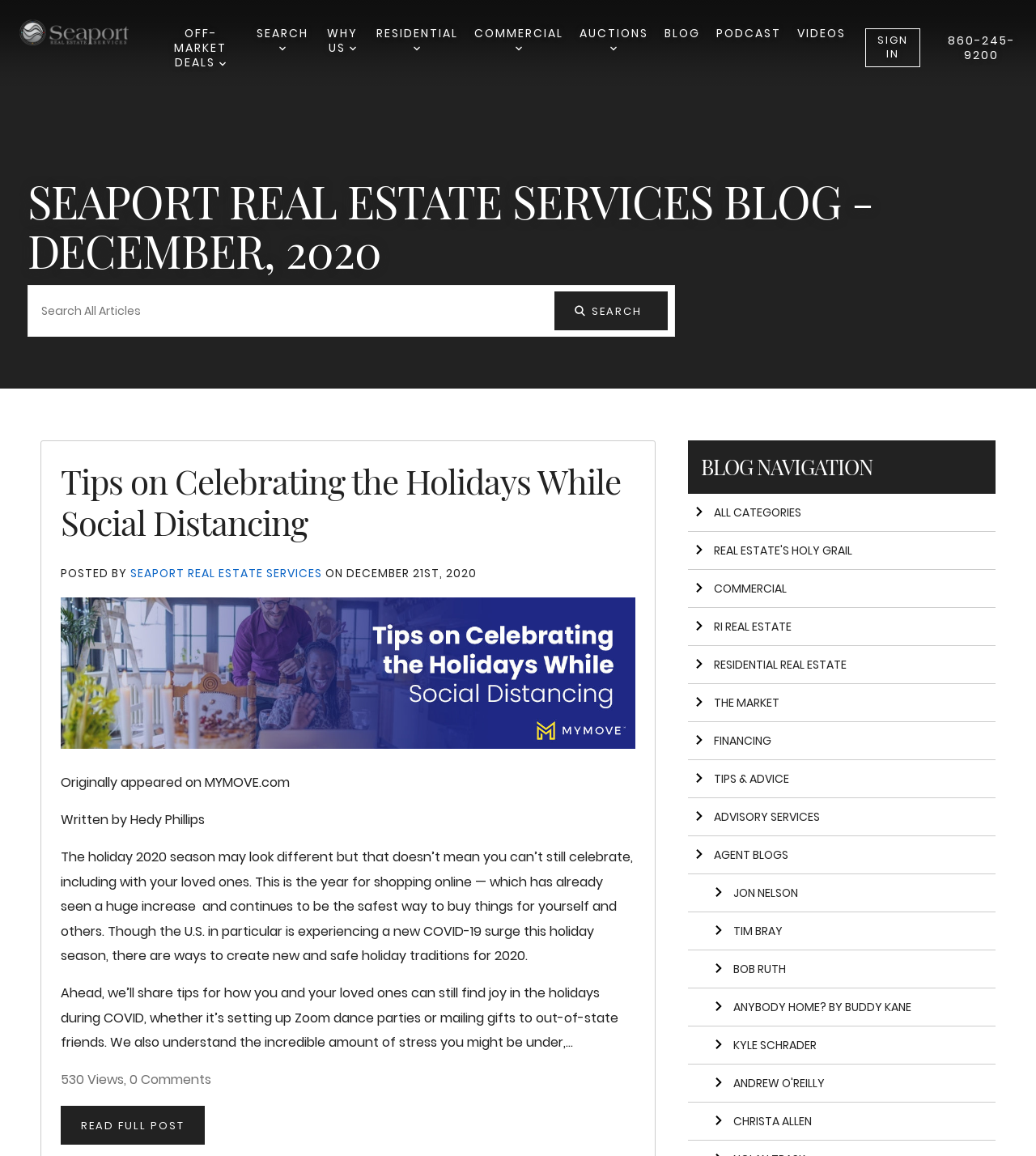Pinpoint the bounding box coordinates of the element to be clicked to execute the instruction: "Go to homepage".

[0.019, 0.017, 0.155, 0.039]